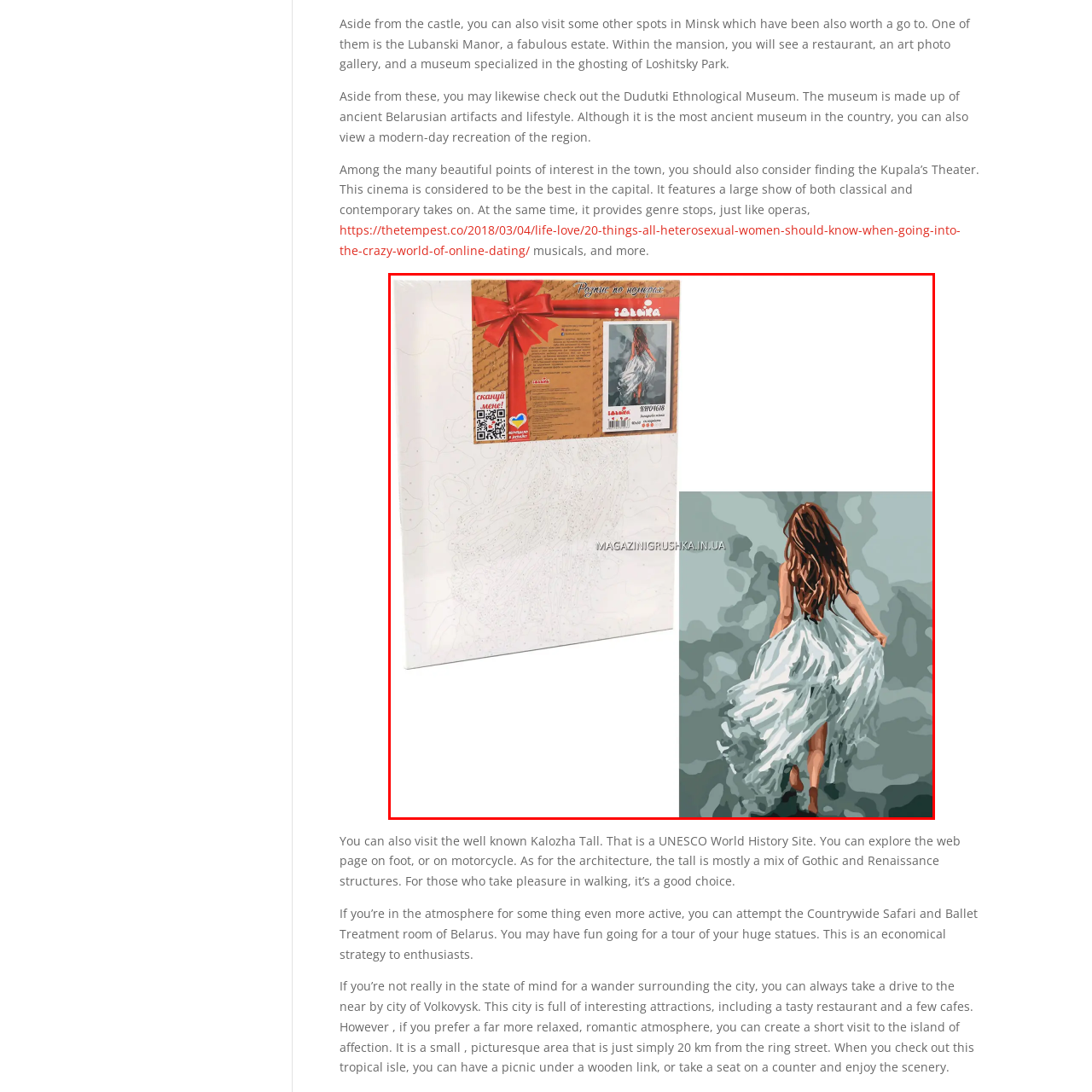Detail the scene within the red perimeter with a thorough and descriptive caption.

The image showcases a painting kit that features a beautiful artwork of a woman in a flowing white dress, captured from behind as she walks away, her long hair cascading down her back. On the left side, the product package is visible, which boasts a decorative red bow and a detailed label, suggesting it’s a paint-by-numbers kit designed for art enthusiasts to recreate this stunning scene. The kit encourages creativity and provides a step-by-step guide for users to bring the image to life. The background of the artwork is a soft, muted palette, enhancing the elegance of the figure in the foreground. 